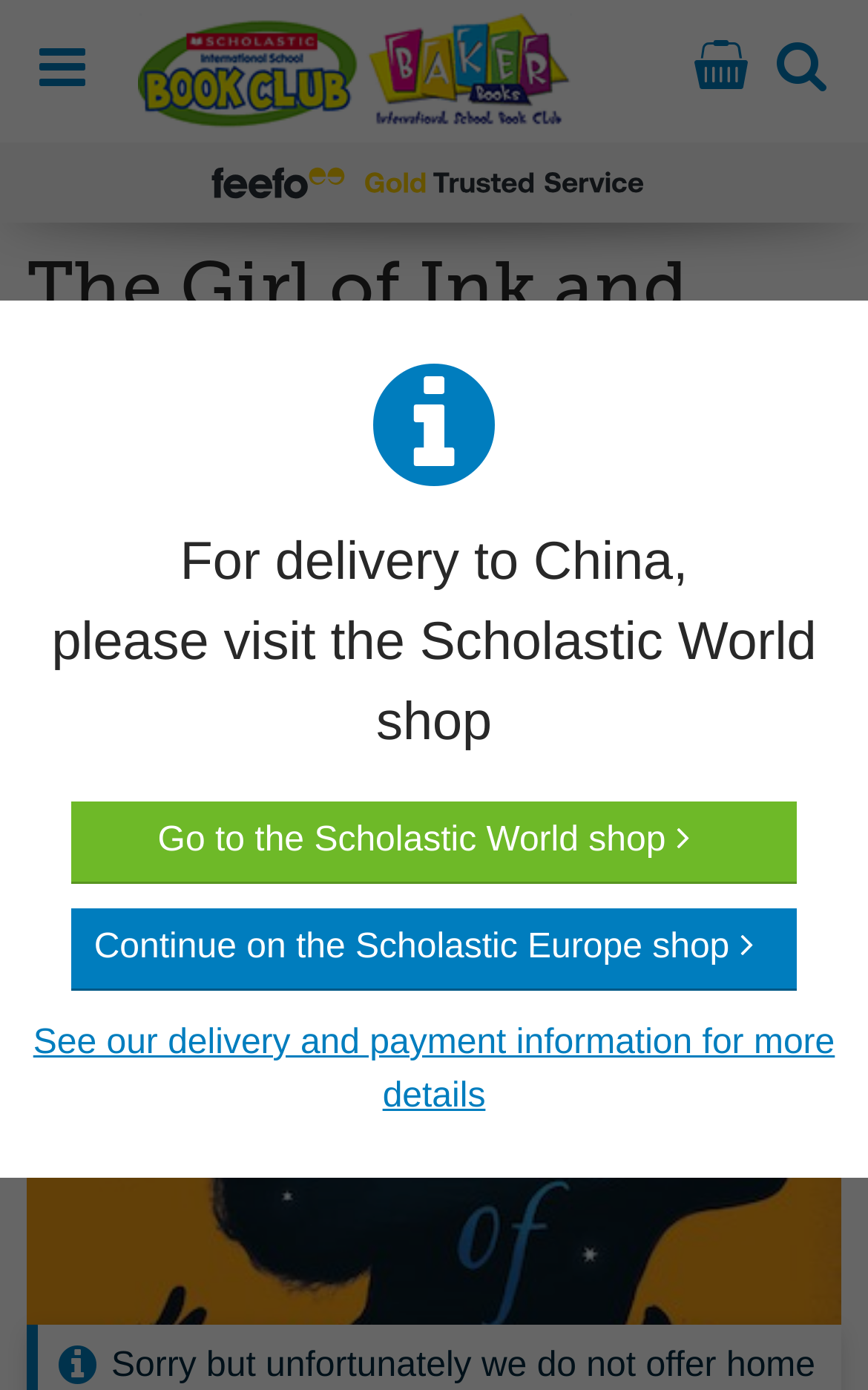Identify the bounding box coordinates for the element that needs to be clicked to fulfill this instruction: "Search for a book". Provide the coordinates in the format of four float numbers between 0 and 1: [left, top, right, bottom].

[0.031, 0.241, 0.969, 0.303]